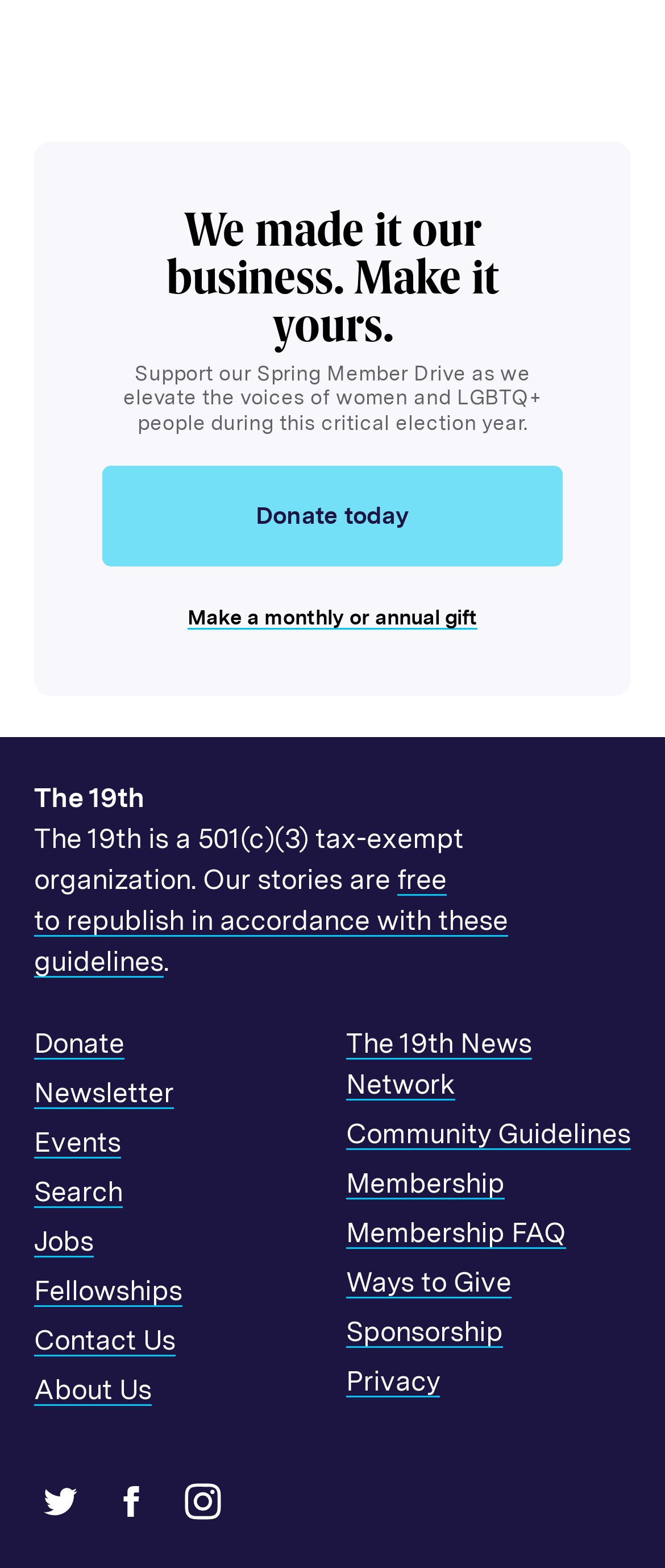Determine the bounding box coordinates of the section I need to click to execute the following instruction: "Make a monthly or annual gift". Provide the coordinates as four float numbers between 0 and 1, i.e., [left, top, right, bottom].

[0.282, 0.386, 0.718, 0.401]